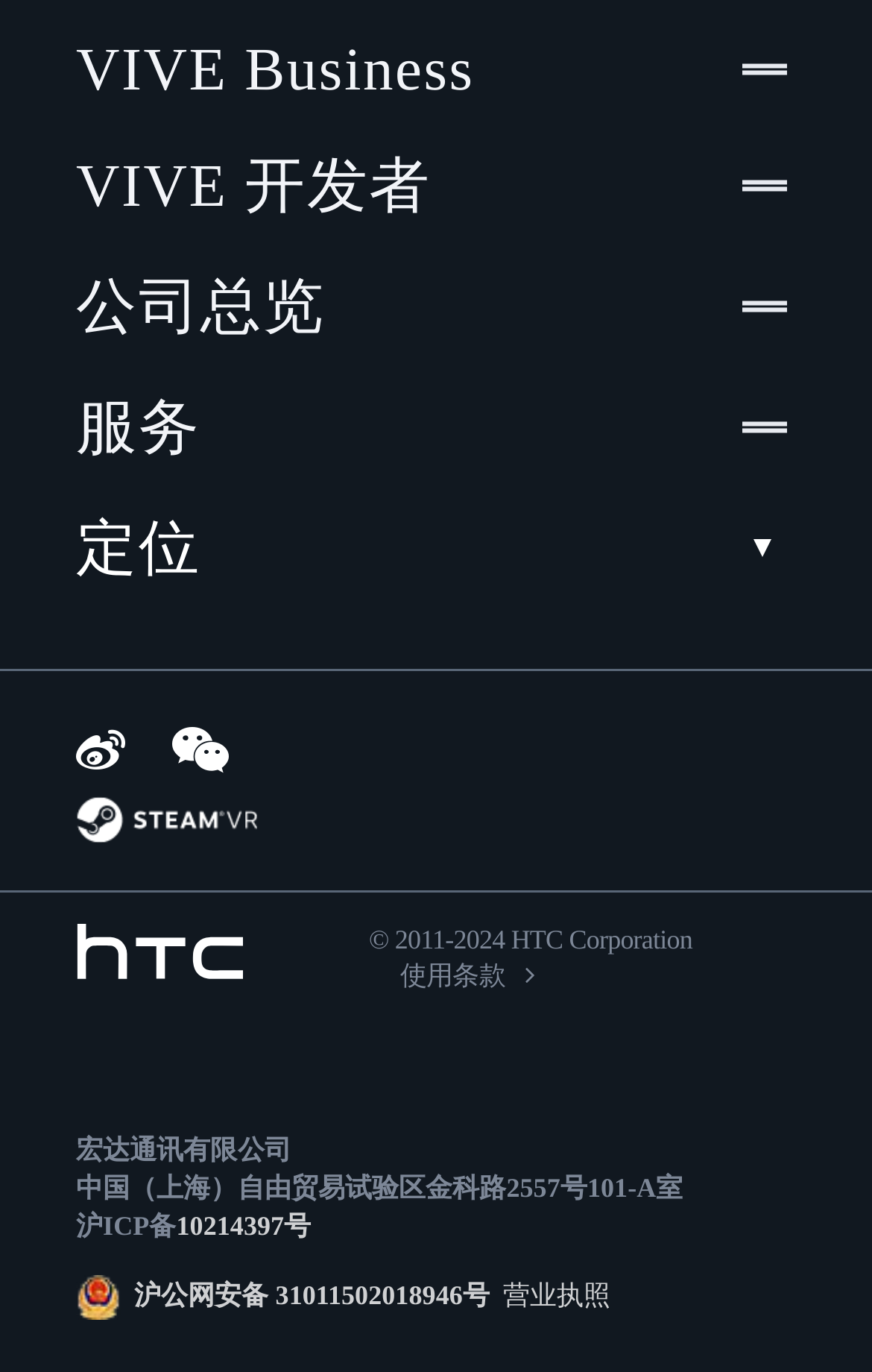Using the information in the image, give a detailed answer to the following question: How many social media links are there?

There are three social media links: Weibo, WeChat, and SteamVR, which can be found in the middle of the webpage.